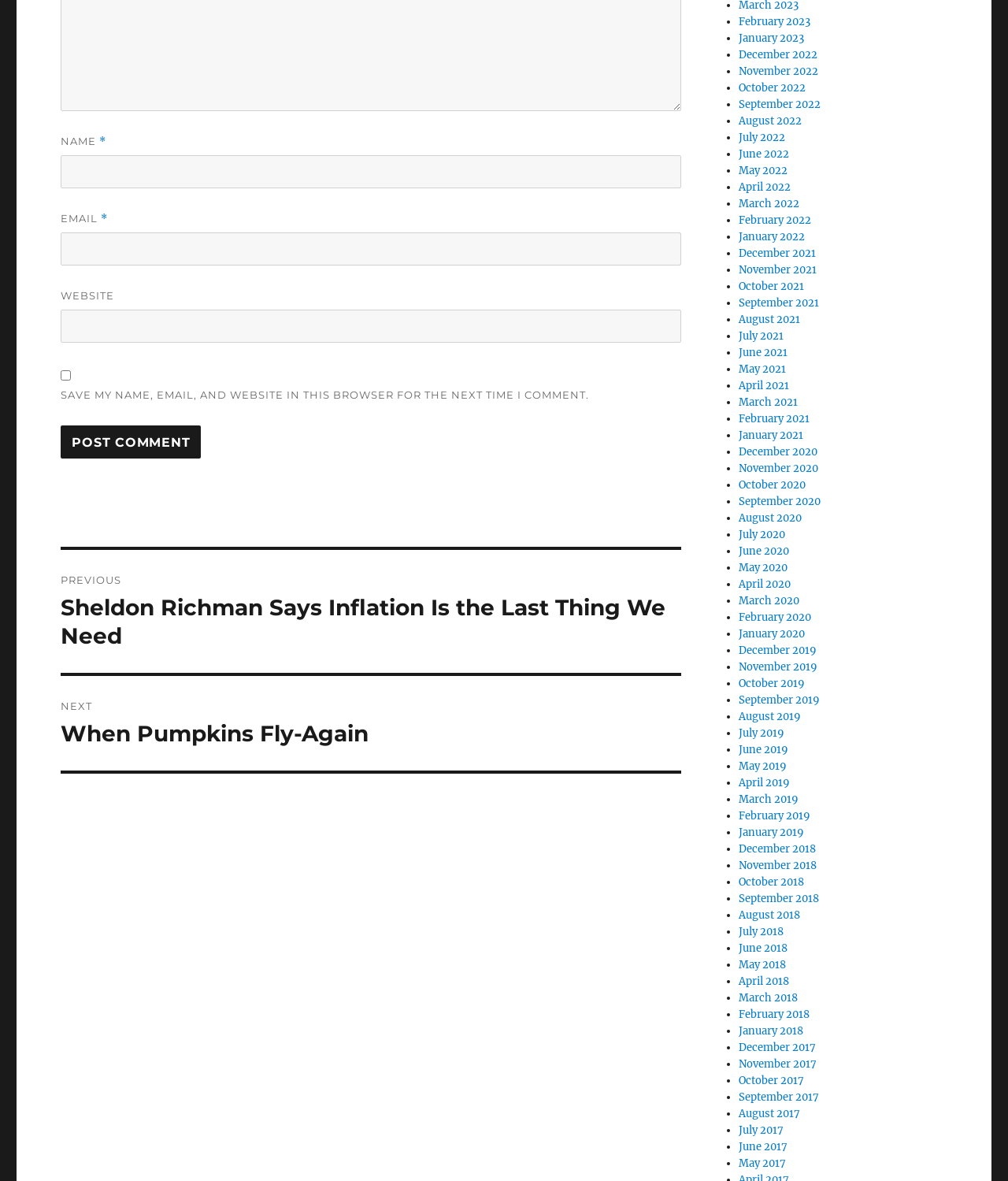How many text boxes are there?
Based on the screenshot, respond with a single word or phrase.

3